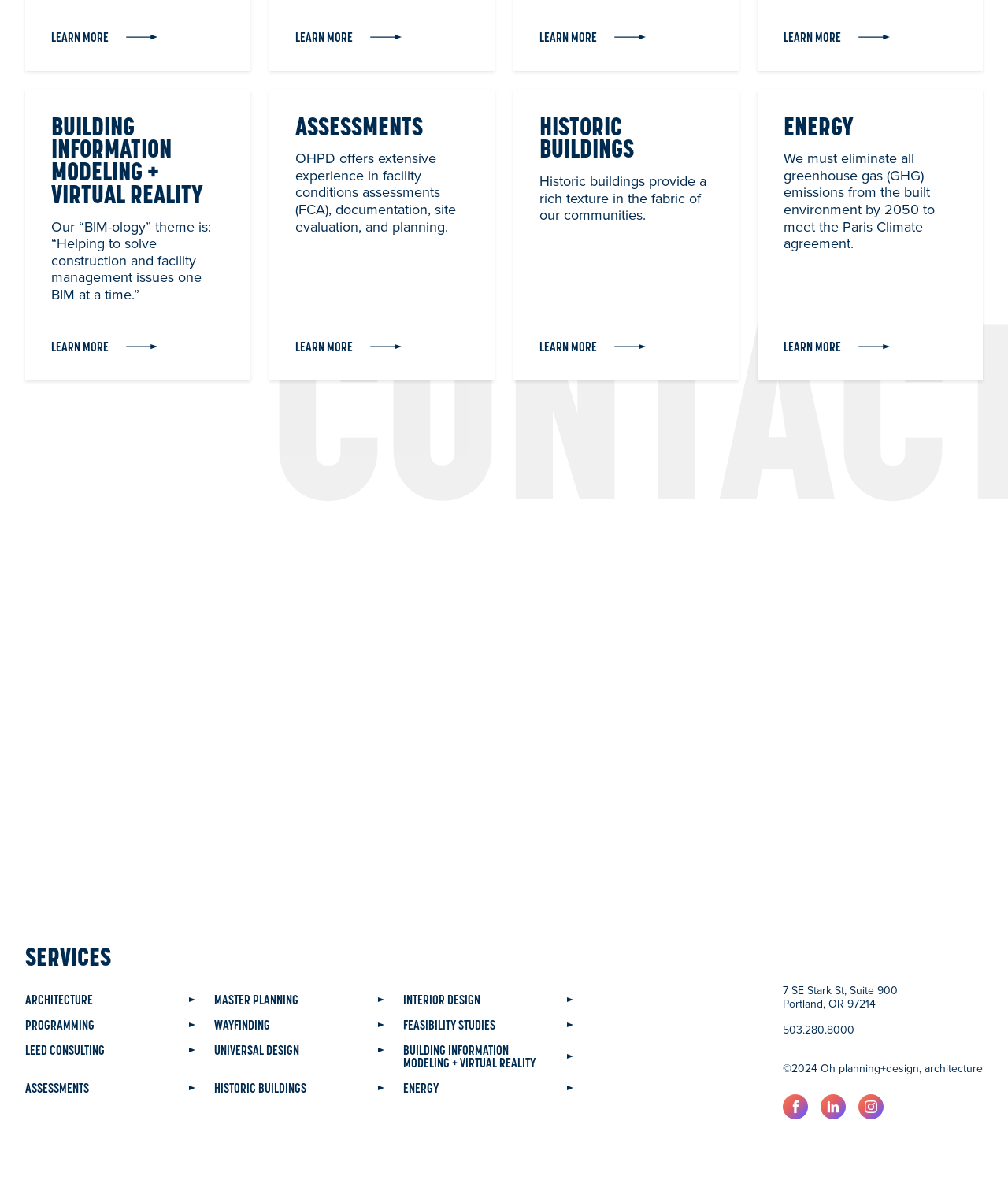Find the bounding box coordinates for the element that must be clicked to complete the instruction: "View Architecture services". The coordinates should be four float numbers between 0 and 1, indicated as [left, top, right, bottom].

[0.025, 0.826, 0.212, 0.847]